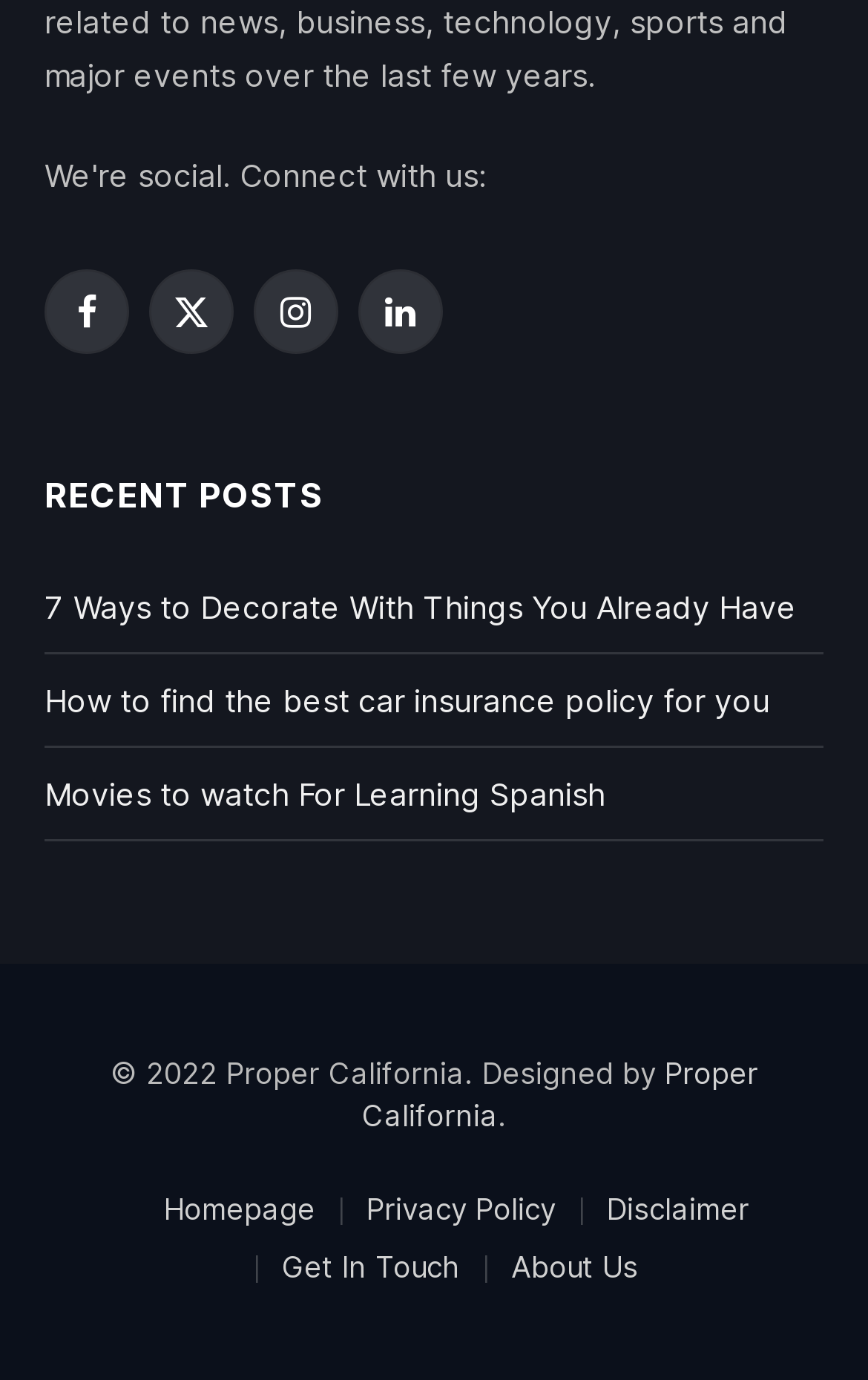Kindly respond to the following question with a single word or a brief phrase: 
How many links are there in the footer?

5